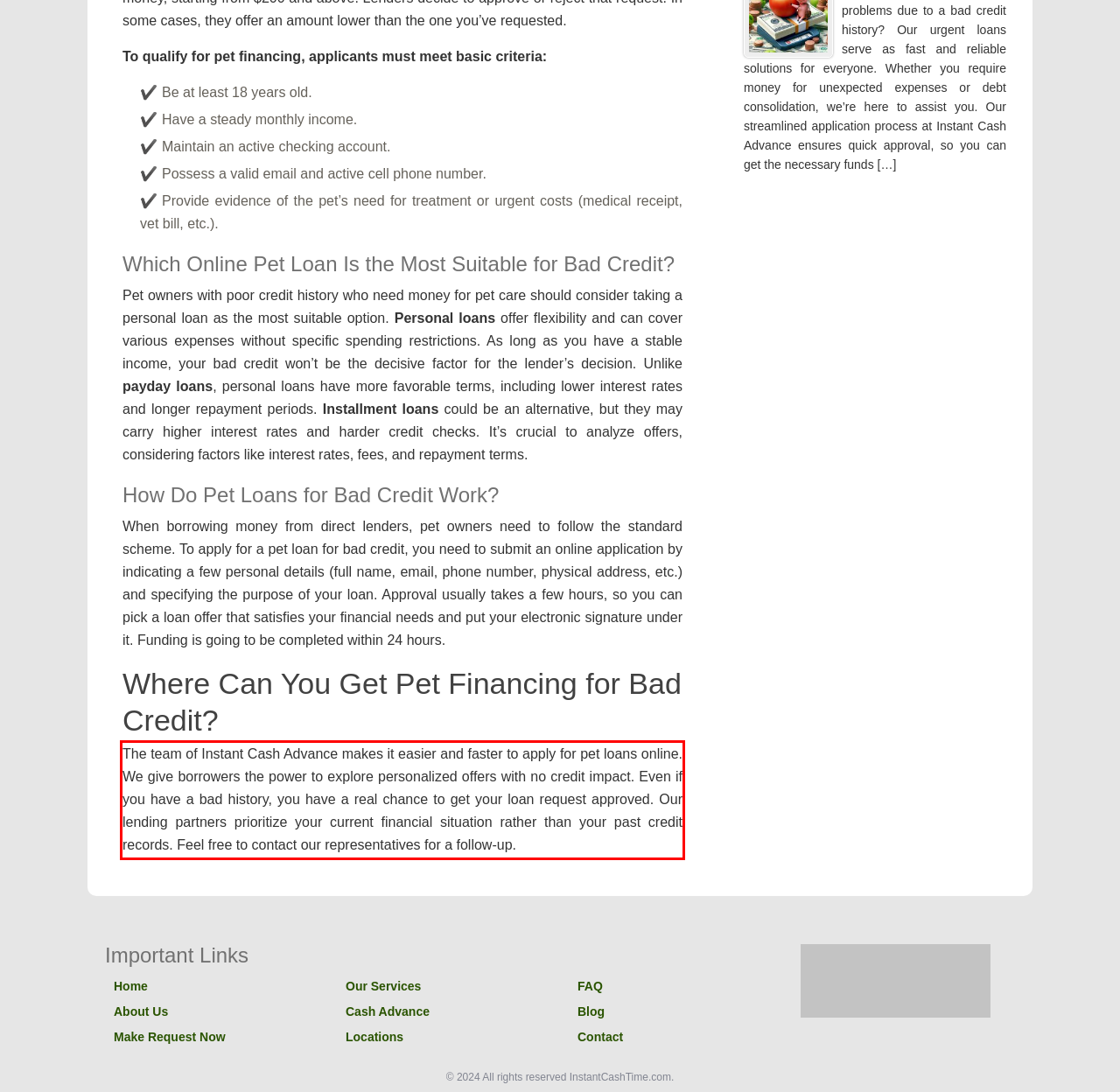You have a screenshot of a webpage with a UI element highlighted by a red bounding box. Use OCR to obtain the text within this highlighted area.

The team of Instant Cash Advance makes it easier and faster to apply for pet loans online. We give borrowers the power to explore personalized offers with no credit impact. Even if you have a bad history, you have a real chance to get your loan request approved. Our lending partners prioritize your current financial situation rather than your past credit records. Feel free to contact our representatives for a follow-up.